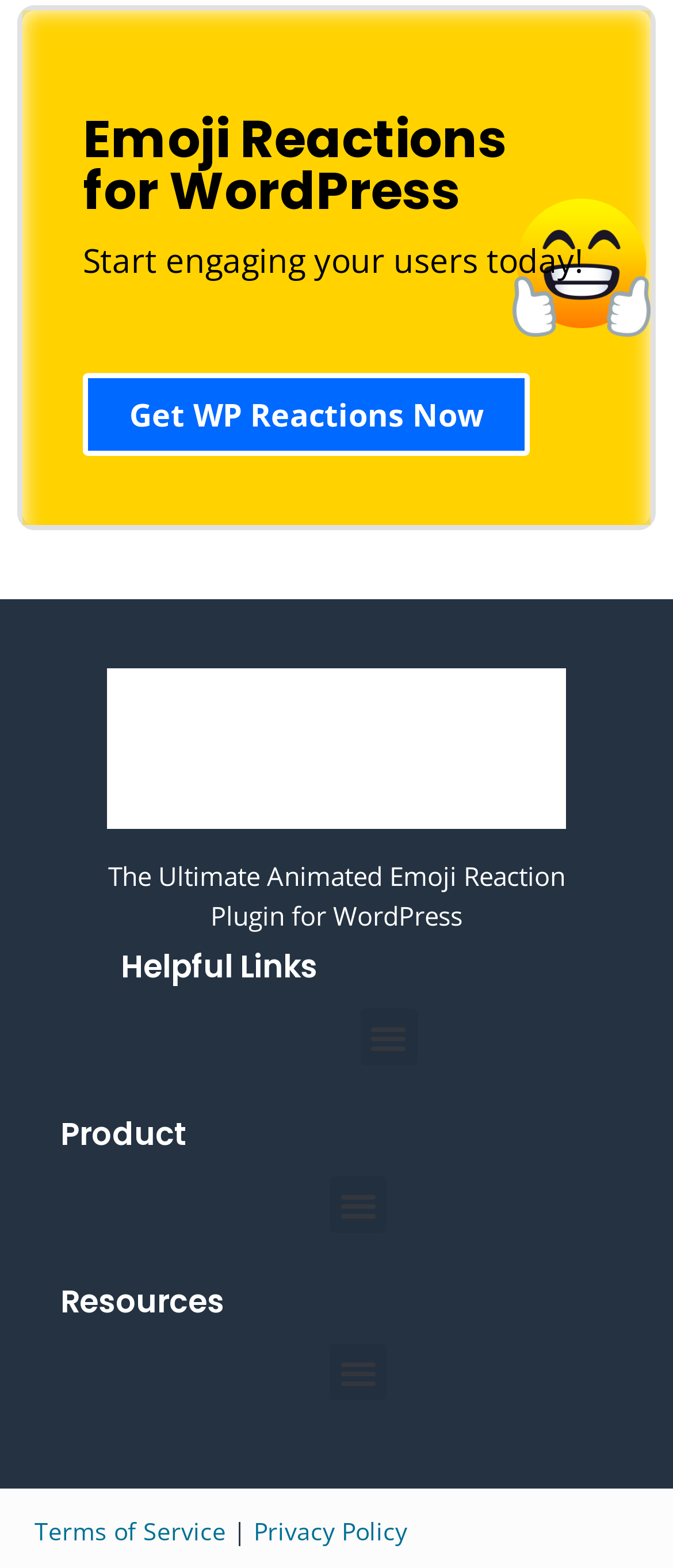What is the purpose of the plugin?
Deliver a detailed and extensive answer to the question.

The purpose of the plugin can be inferred from the heading 'Emoji Reactions for WordPress' and the static text 'Start engaging your users today!' which suggests that the plugin is designed to engage users in some way.